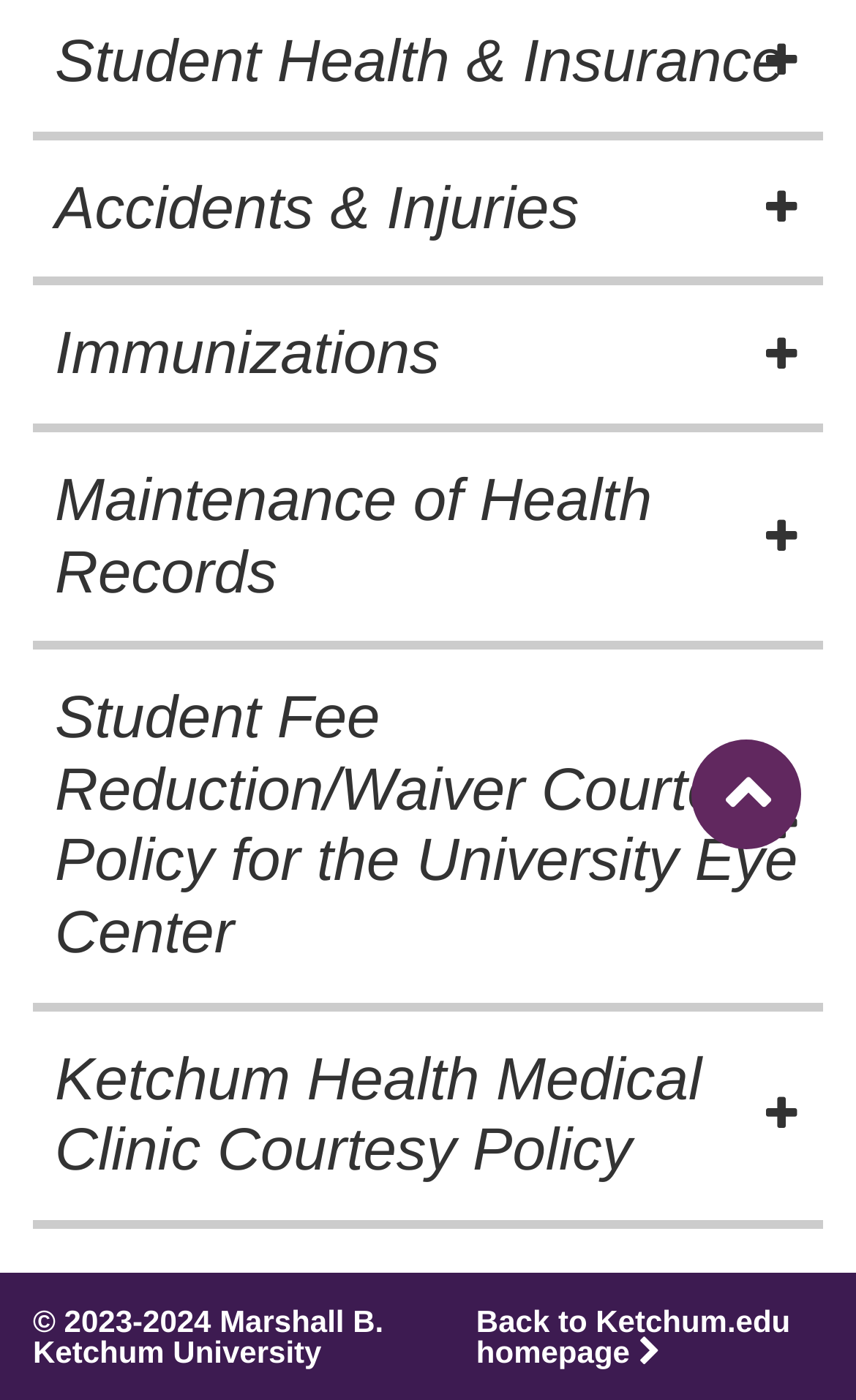Locate the bounding box for the described UI element: "Immunizations". Ensure the coordinates are four float numbers between 0 and 1, formatted as [left, top, right, bottom].

[0.038, 0.204, 0.962, 0.302]